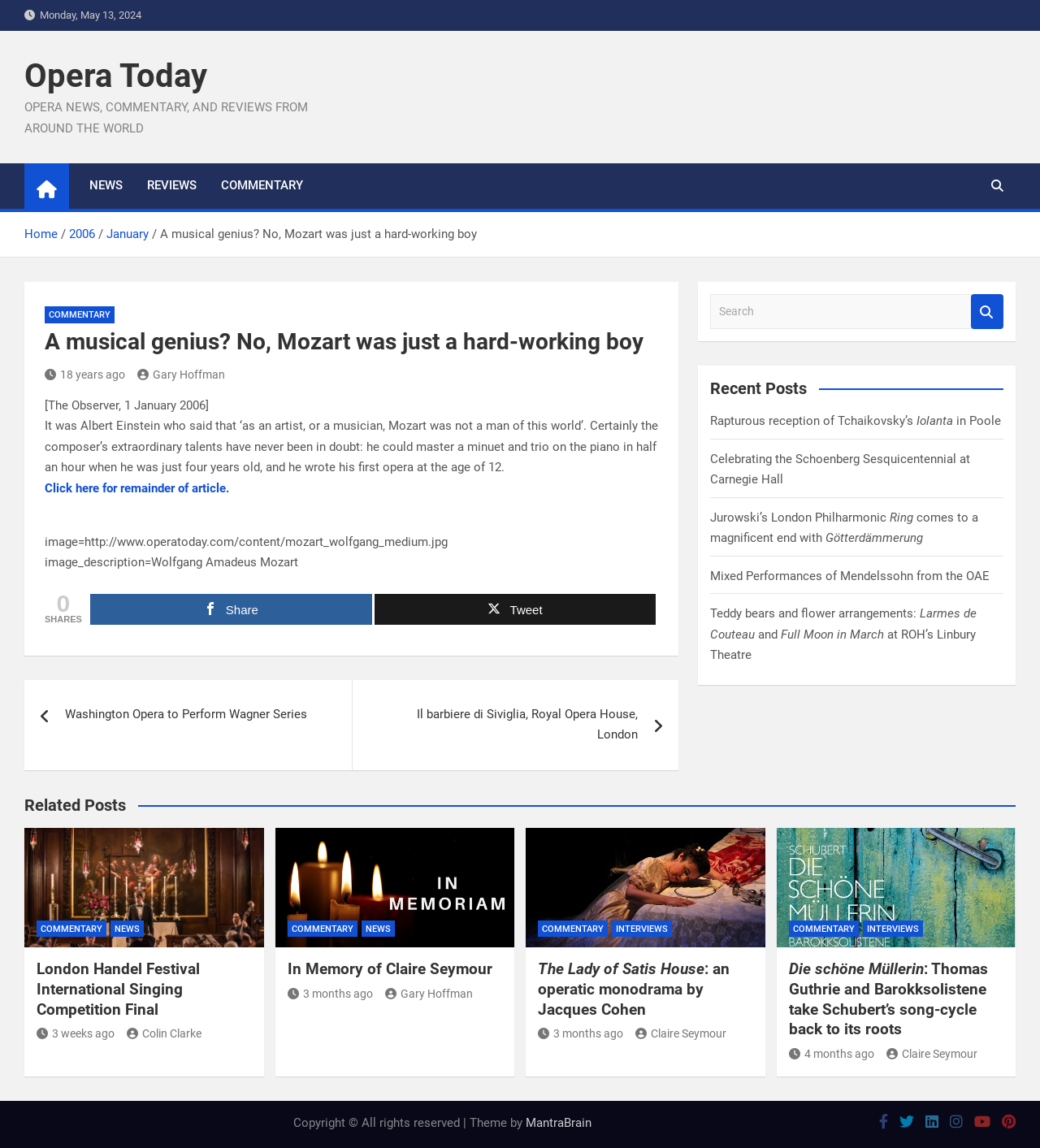Bounding box coordinates are specified in the format (top-left x, top-left y, bottom-right x, bottom-right y). All values are floating point numbers bounded between 0 and 1. Please provide the bounding box coordinate of the region this sentence describes: parent_node: Search name="s" placeholder="Search"

[0.683, 0.256, 0.934, 0.287]